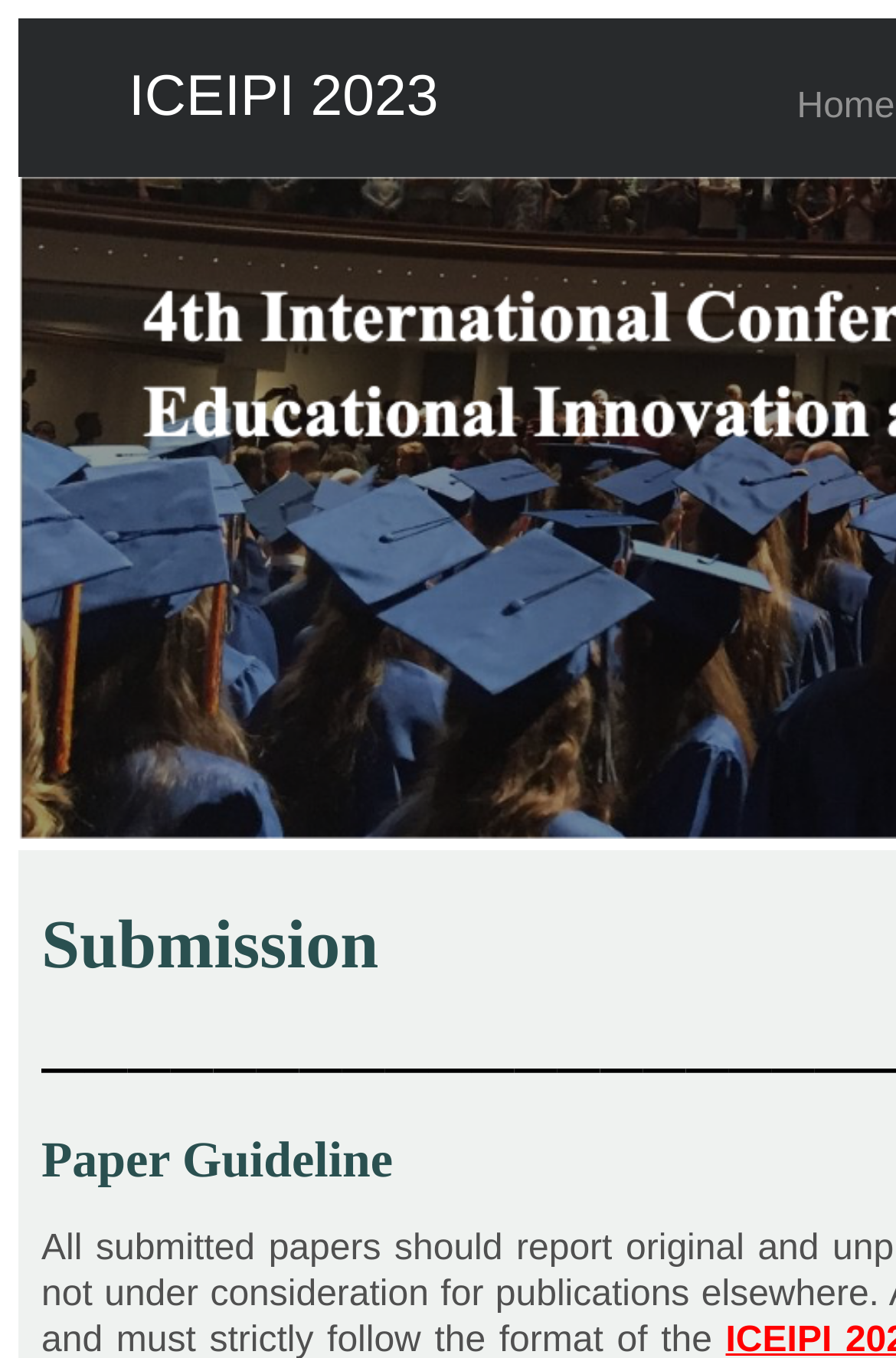From the webpage screenshot, predict the bounding box of the UI element that matches this description: "Home".

[0.838, 0.064, 0.999, 0.093]